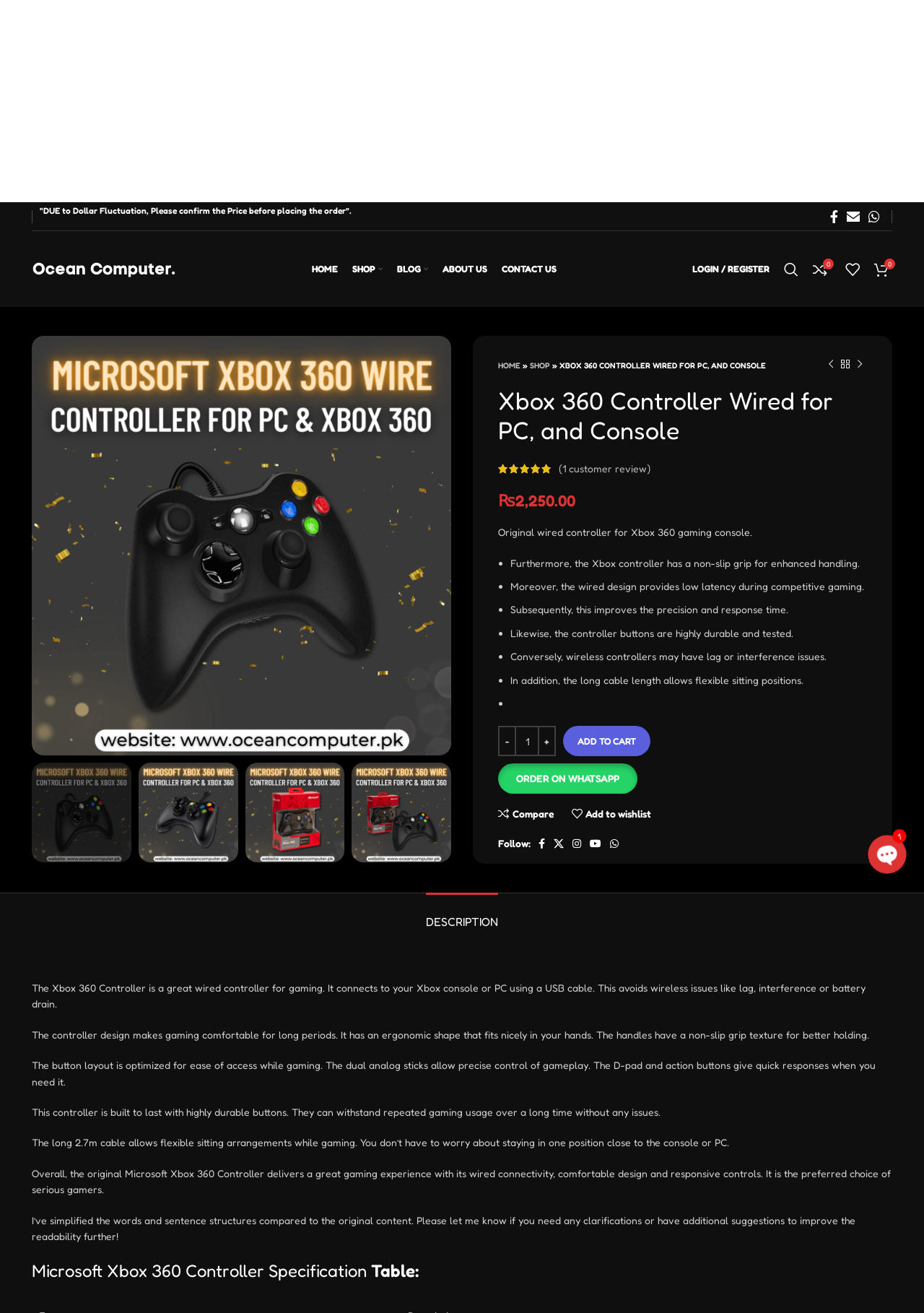Write a detailed summary of the webpage, including text, images, and layout.

This webpage is about purchasing a Microsoft Xbox 360 wired controller for PC and Xbox 360 gaming console in Pakistan. At the top, there is an advertisement iframe and a notification about price confirmation due to dollar fluctuations. Below that, there are social media links, a site logo, and a main navigation menu with links to HOME, SHOP, BLOG, ABOUT US, and CONTACT US.

On the left side, there are two product images with links to the product details. Below the images, there are four more product images. On the right side, there is a product description section with a heading "Xbox 360 Controller Wired for PC, and Console" and a rating of 5.00 out of 5. The current price is ₨3,500.00, and the original price is ₨2,250.00.

The product description section lists the features of the controller, including its non-slip grip, low latency, durable buttons, and long cable length. There are also buttons to add the product to the cart, order on WhatsApp, and compare or add to the wishlist. Below that, there are social media links and a tab list with a DESCRIPTION tab.

At the bottom, there is a section with links to previous and next products, as well as a search bar and links to LOGIN/REGISTER, My Wishlist, and a cart icon.